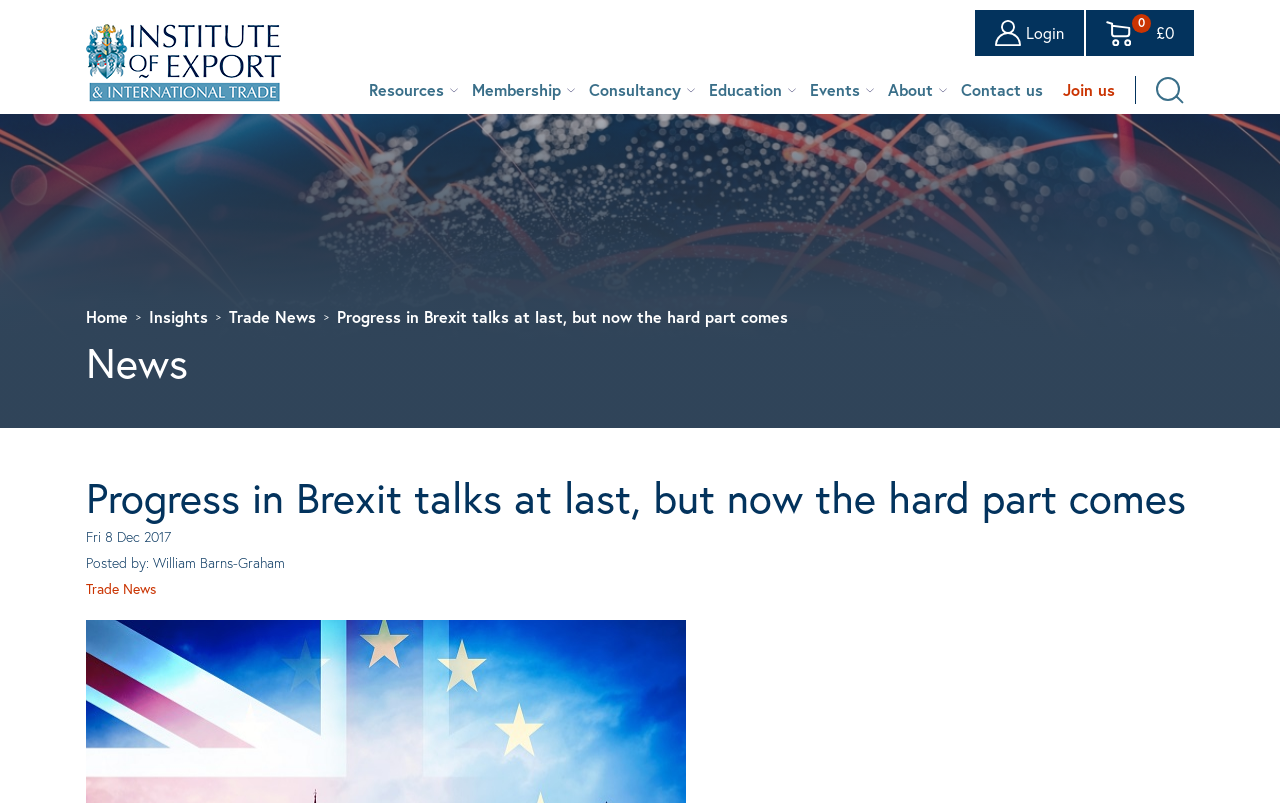From the screenshot, find the bounding box of the UI element matching this description: "Trade News". Supply the bounding box coordinates in the form [left, top, right, bottom], each a float between 0 and 1.

[0.179, 0.38, 0.247, 0.407]